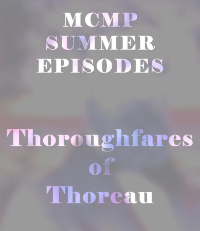Thoroughly describe everything you see in the image.

The image features the title "Thoroughfares of Thoreau," presented prominently in a creative and vibrant design, indicating a specific episode from the "MCMP Summer Episodes" series. The text employs a mix of stylized typography, with "MCMP SUMMER EPISODES" showcased in bold, uppercase letters, while the episode title is more fluid in appearance, suggesting an artistic theme. The background is softly blurred, hinting at additional imagery that complements the text. This visual presentation invites listeners to explore the discussions related to Thoreau, likely integrating themes of nature, introspection, or philosophy associated with his works.